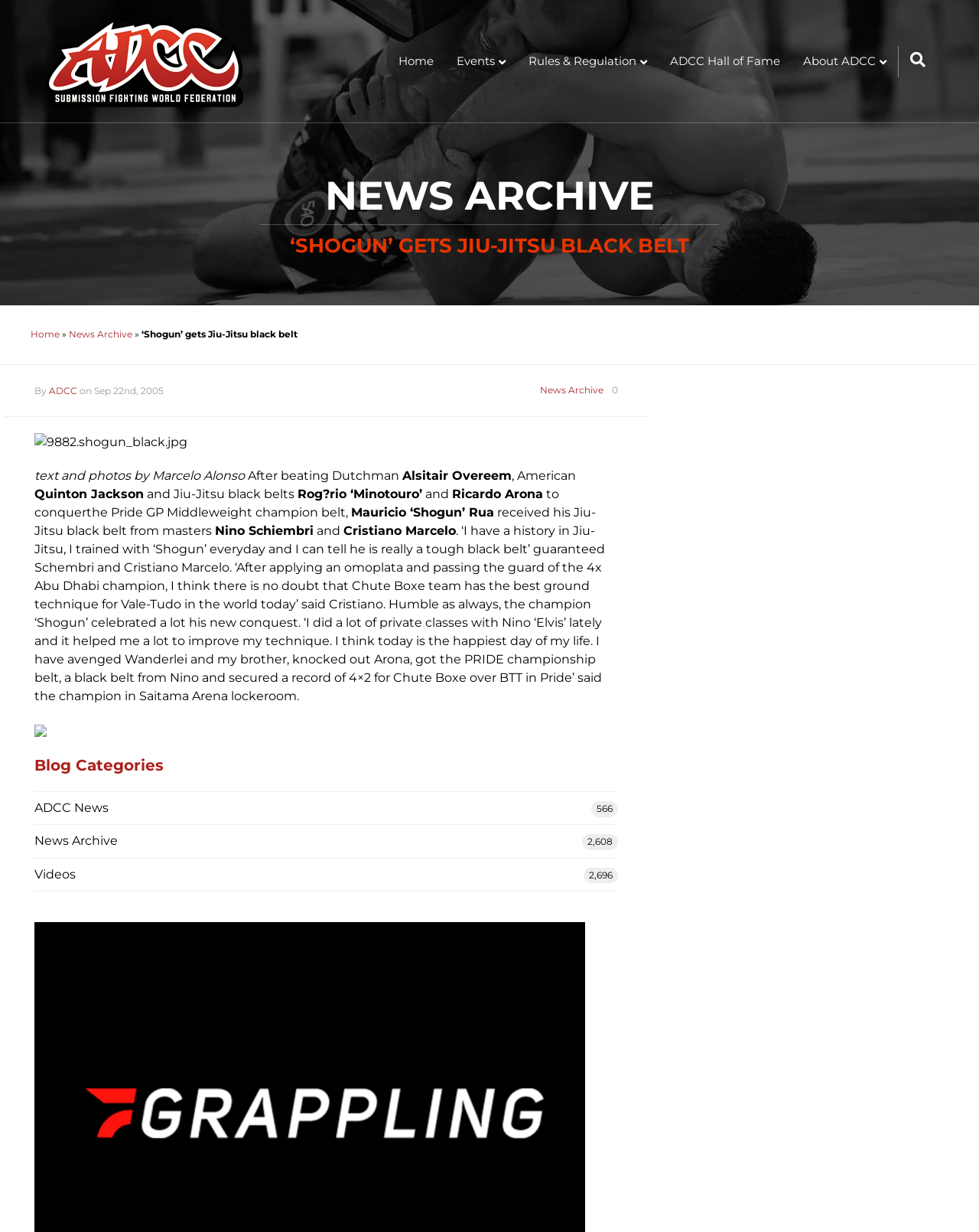What is the name of the Jiu-Jitsu black belt recipient?
Please provide a single word or phrase based on the screenshot.

Mauricio ‘Shogun’ Rua